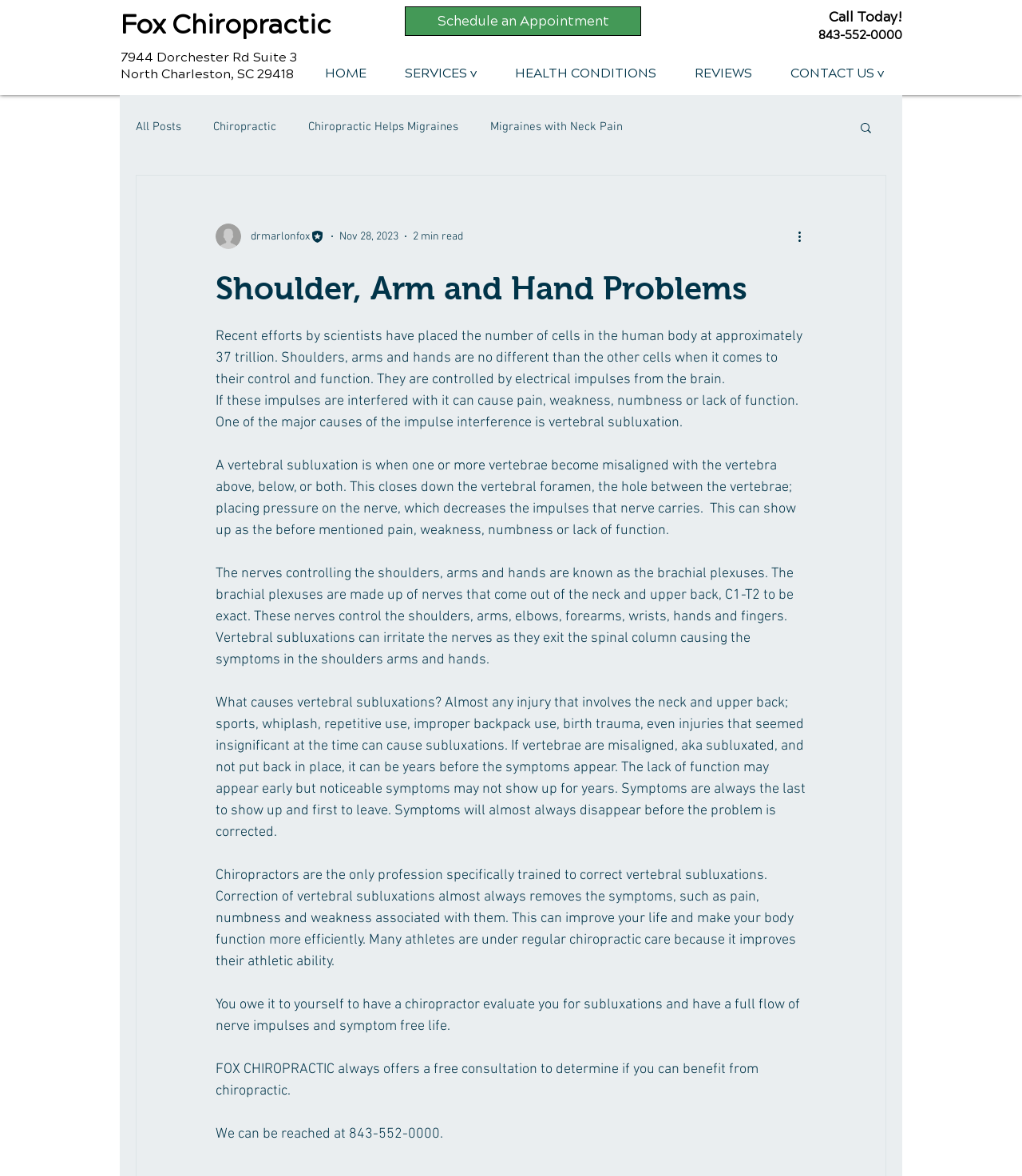Refer to the element description Migraines with Neck Pain and identify the corresponding bounding box in the screenshot. Format the coordinates as (top-left x, top-left y, bottom-right x, bottom-right y) with values in the range of 0 to 1.

[0.48, 0.102, 0.609, 0.114]